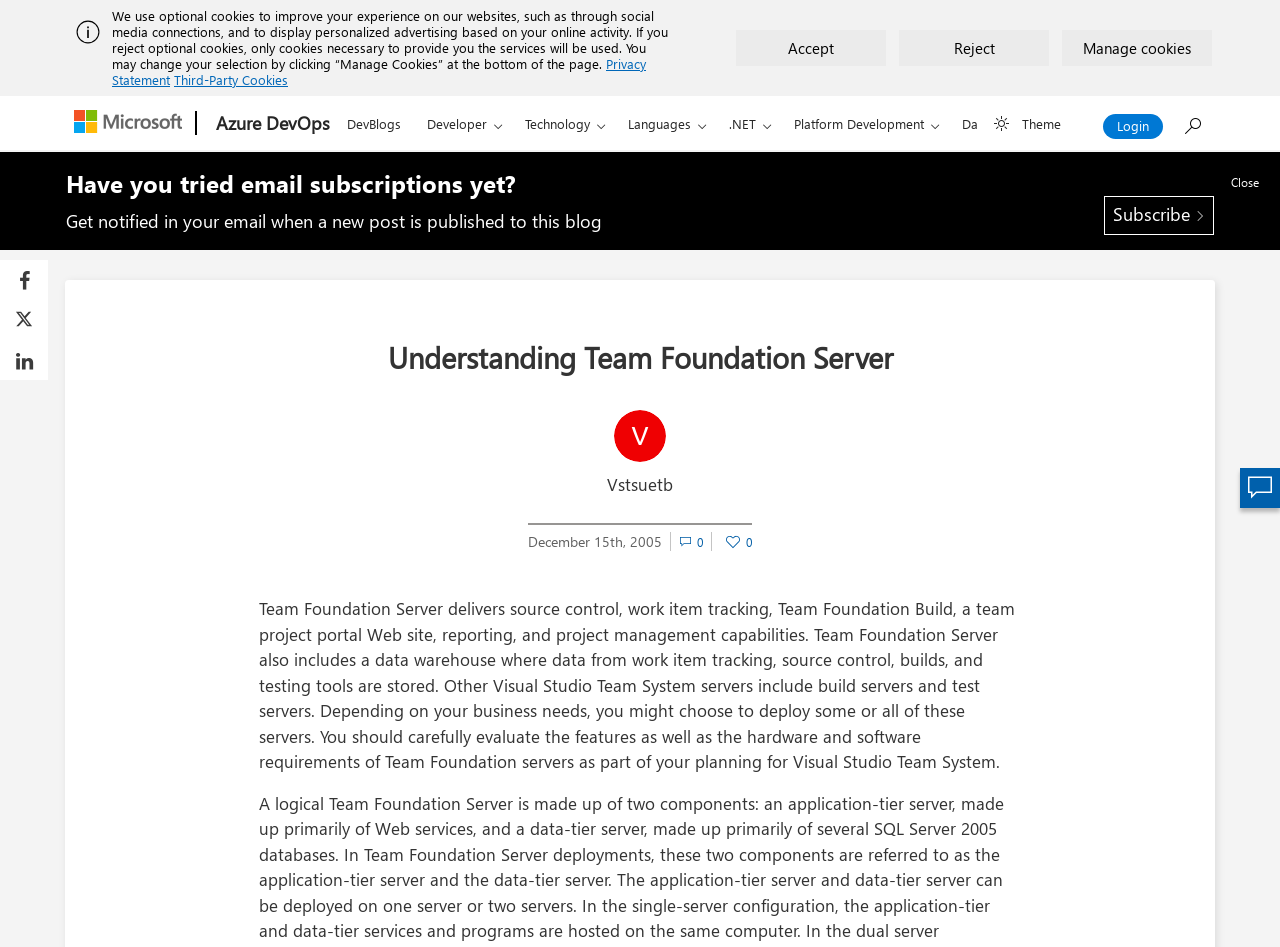Could you highlight the region that needs to be clicked to execute the instruction: "Get the best price for 'Plastic Mirror Acrylic Sheet Mirror Plexiglass 4x8 Gold For Wedding Invitations'"?

None